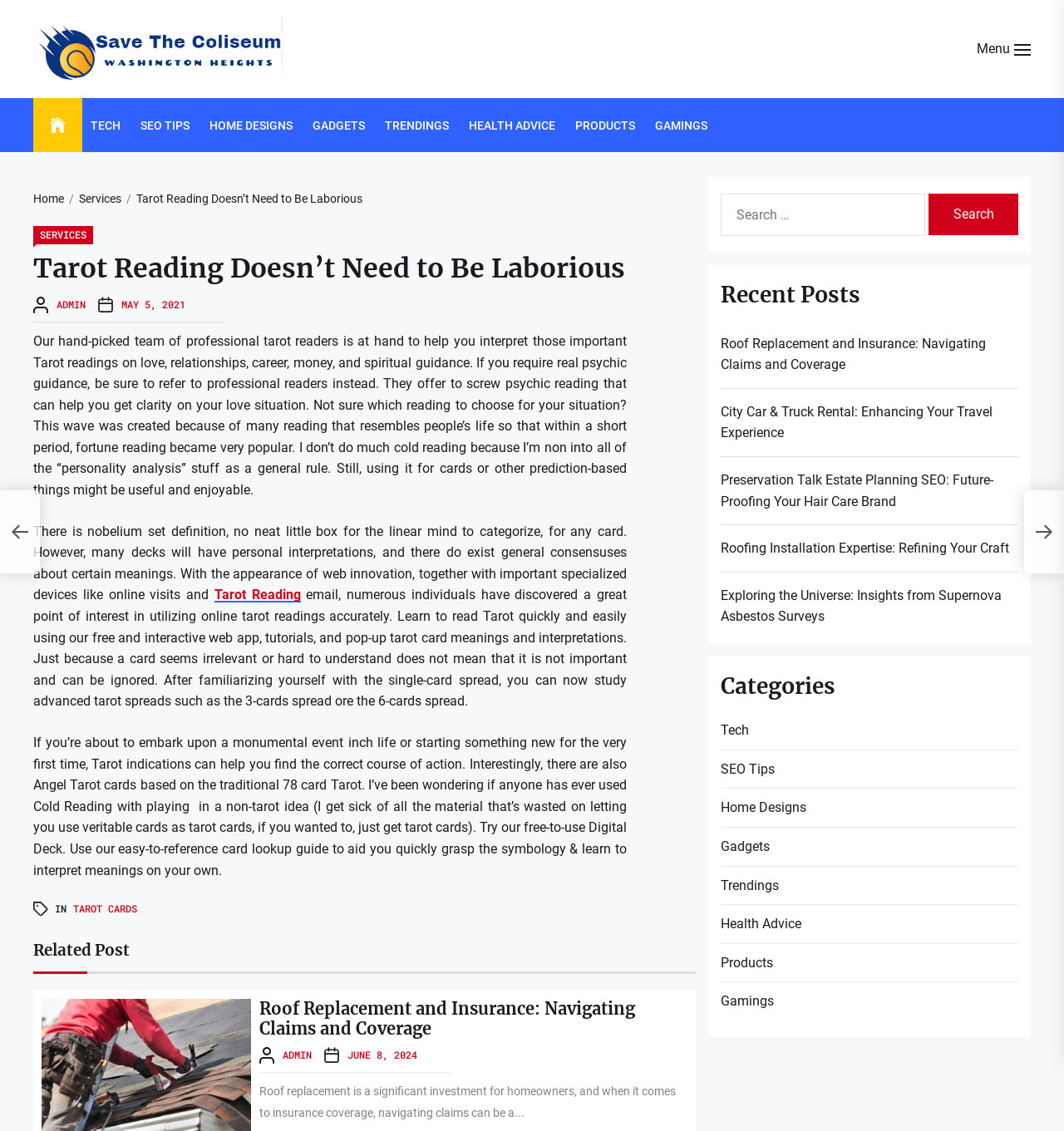Please specify the bounding box coordinates for the clickable region that will help you carry out the instruction: "Search for something".

[0.677, 0.172, 0.87, 0.209]